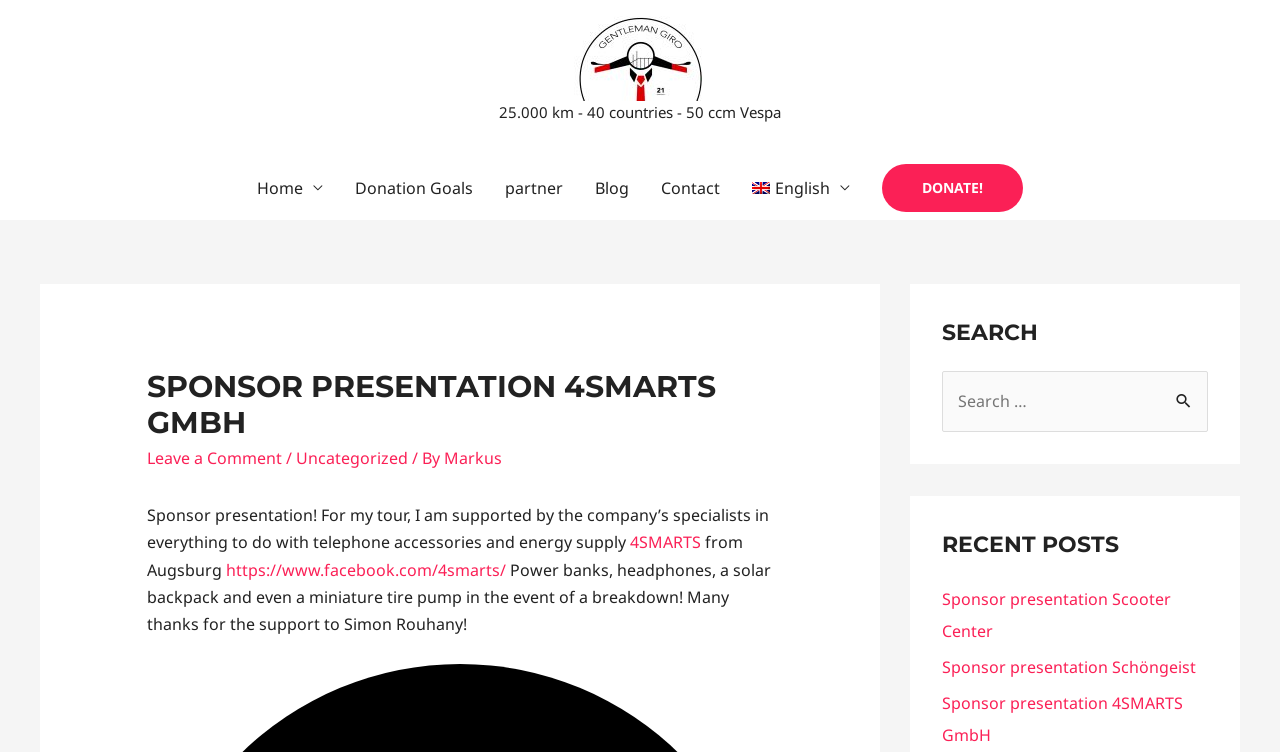Locate the bounding box coordinates of the area where you should click to accomplish the instruction: "Click on the 'DONATE!' button".

[0.689, 0.217, 0.799, 0.281]